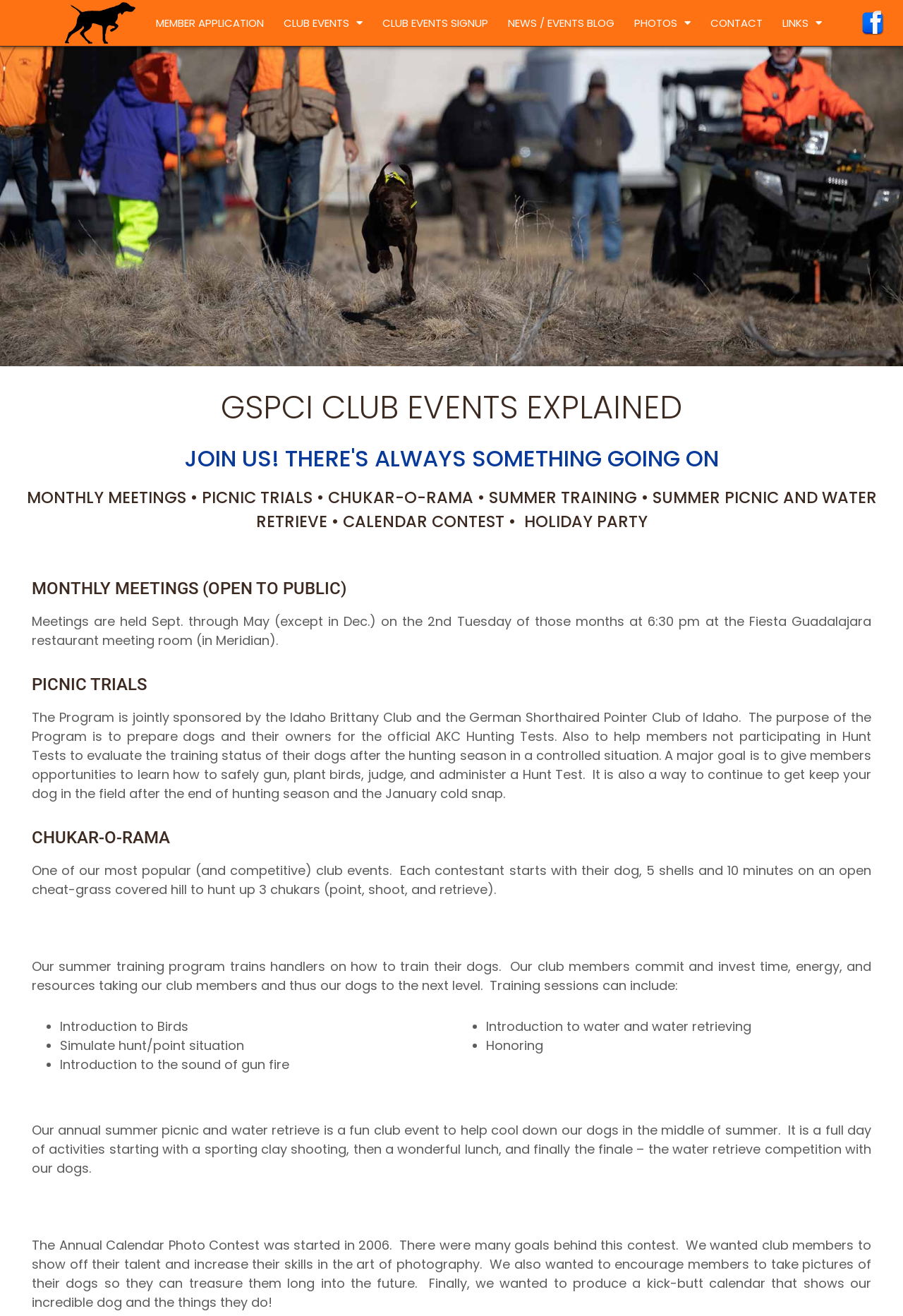What is the name of the club?
Utilize the information in the image to give a detailed answer to the question.

The name of the club can be found in the heading 'GSPCI CLUB EVENTS EXPLAINED' which is located at the top of the webpage. This heading is a prominent element on the page and is likely to be the title of the webpage.